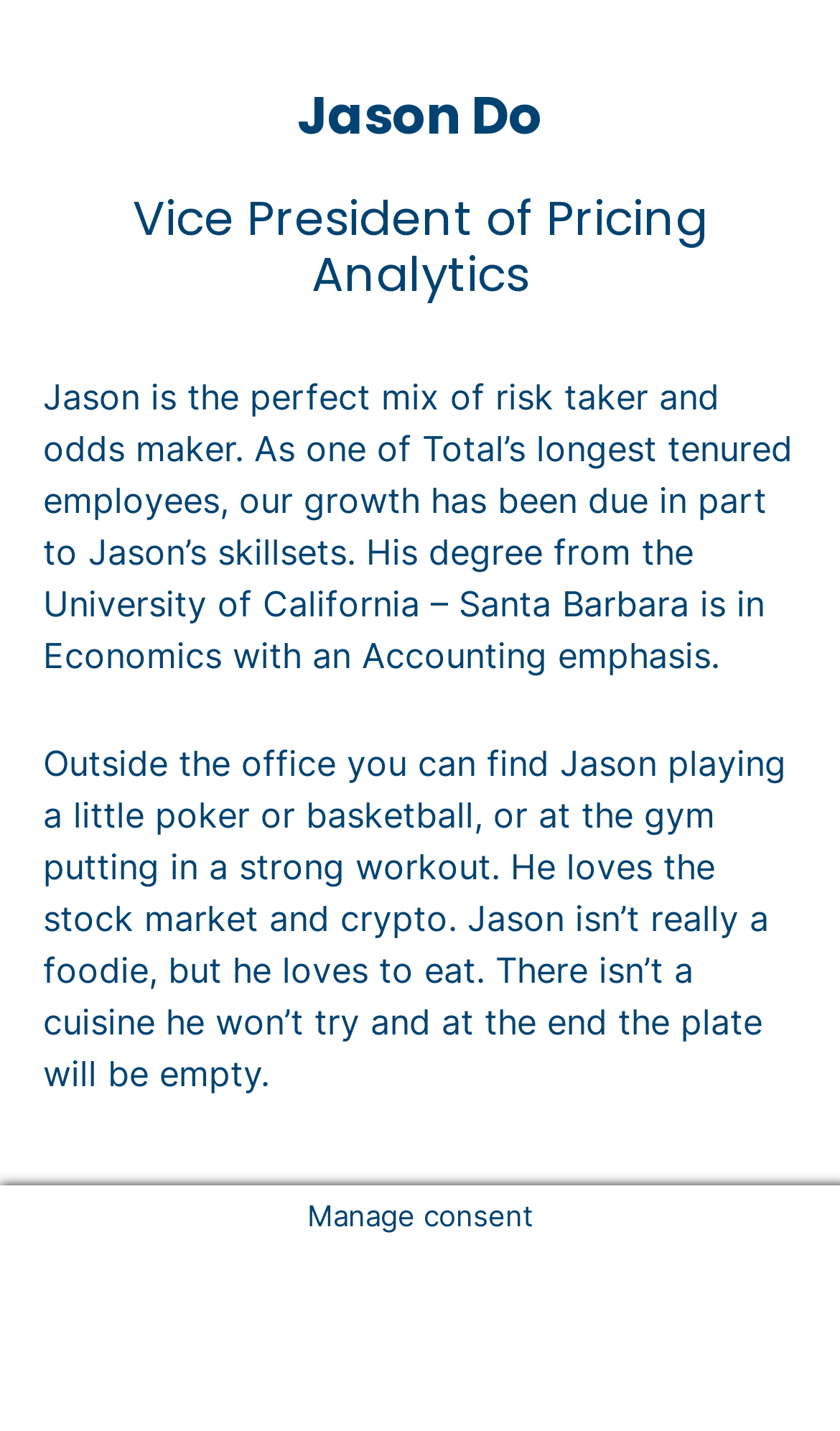Illustrate the webpage's structure and main components comprehensively.

The webpage is about Jason Do, Vice President of Pricing Analytics at Total Technology Inc. At the top of the page, there are two links, "Skip to main content" and "Skip to footer", positioned at the top-left corner. 

Below these links, there is a main section that occupies most of the page. Within this section, there is a heading that displays Jason's name, followed by another heading that shows his title. 

Underneath these headings, there is a paragraph that describes Jason as a perfect mix of risk taker and odds maker, highlighting his skills and contributions to the company's growth. This paragraph is positioned near the top of the main section.

Further down, there is another paragraph that talks about Jason's hobbies and interests outside of work, including playing poker, basketball, and his love for the stock market and crypto. This paragraph is located near the bottom of the main section.

At the bottom-right corner of the page, there is a small text that says "Manage consent".